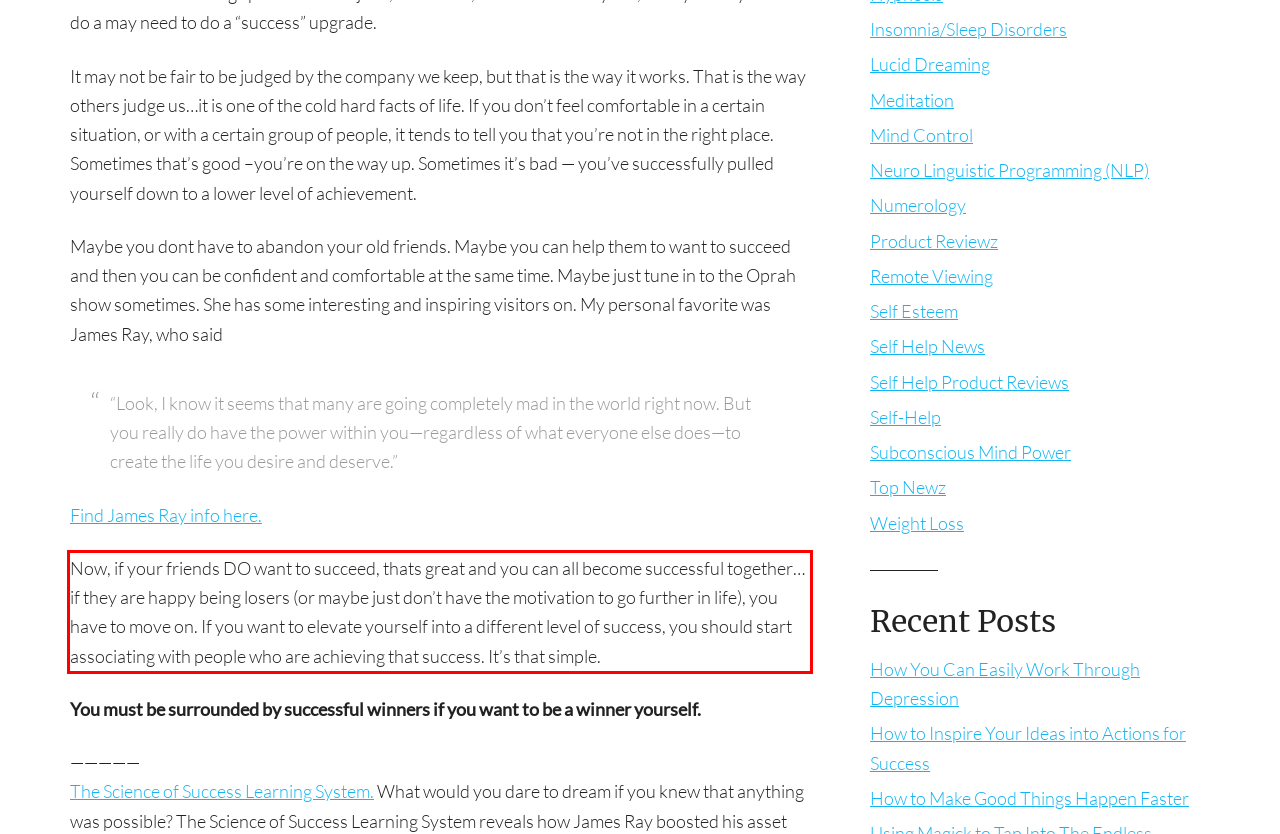Analyze the red bounding box in the provided webpage screenshot and generate the text content contained within.

Now, if your friends DO want to succeed, thats great and you can all become successful together…if they are happy being losers (or maybe just don’t have the motivation to go further in life), you have to move on. If you want to elevate yourself into a different level of success, you should start associating with people who are achieving that success. It’s that simple.